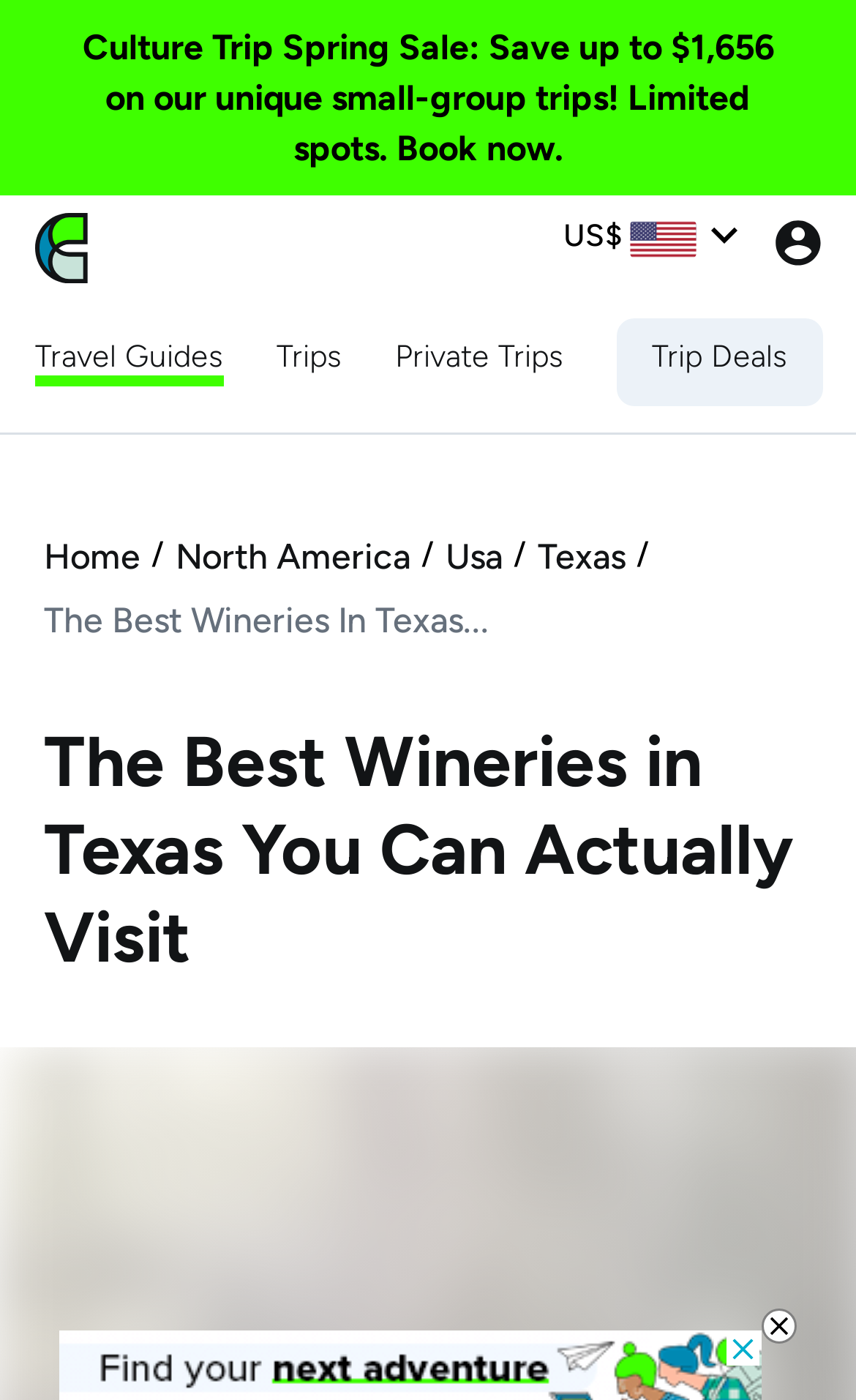Find the bounding box coordinates of the element to click in order to complete the given instruction: "Click the Culture Trip logo."

[0.041, 0.16, 0.103, 0.19]